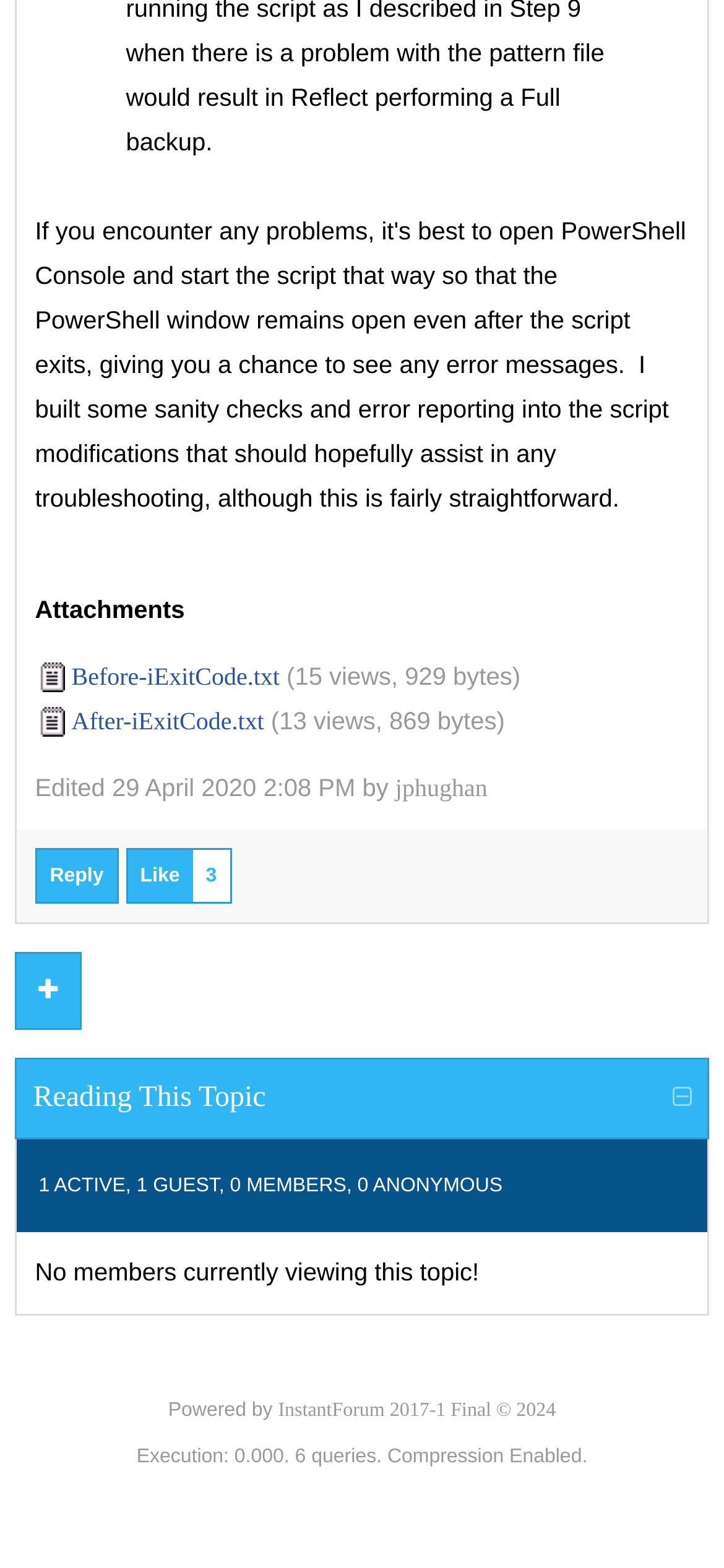Please indicate the bounding box coordinates for the clickable area to complete the following task: "View user profile of jphughan". The coordinates should be specified as four float numbers between 0 and 1, i.e., [left, top, right, bottom].

[0.546, 0.493, 0.673, 0.511]